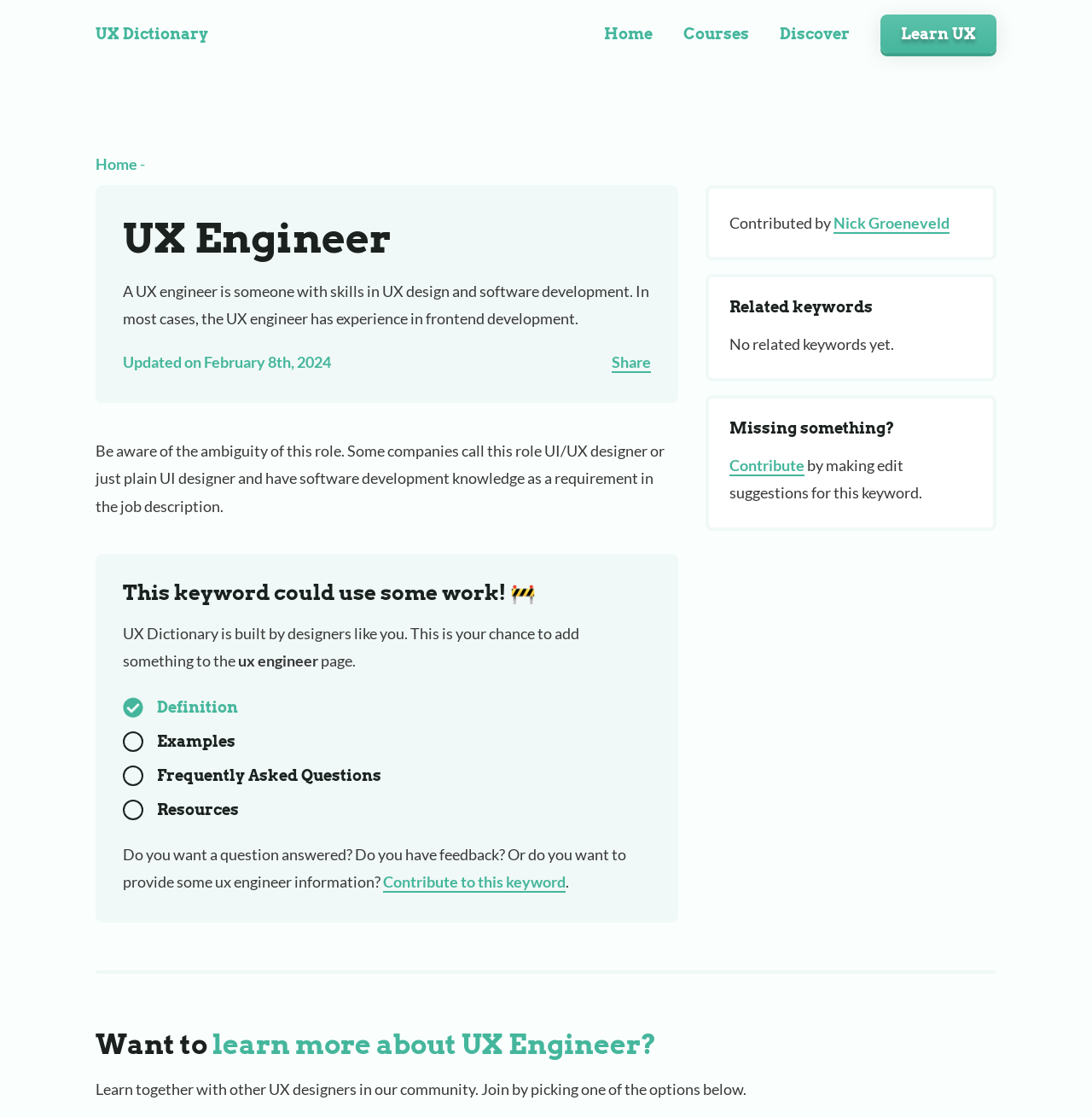Please provide the bounding box coordinates for the element that needs to be clicked to perform the instruction: "Share this page". The coordinates must consist of four float numbers between 0 and 1, formatted as [left, top, right, bottom].

[0.56, 0.315, 0.596, 0.333]